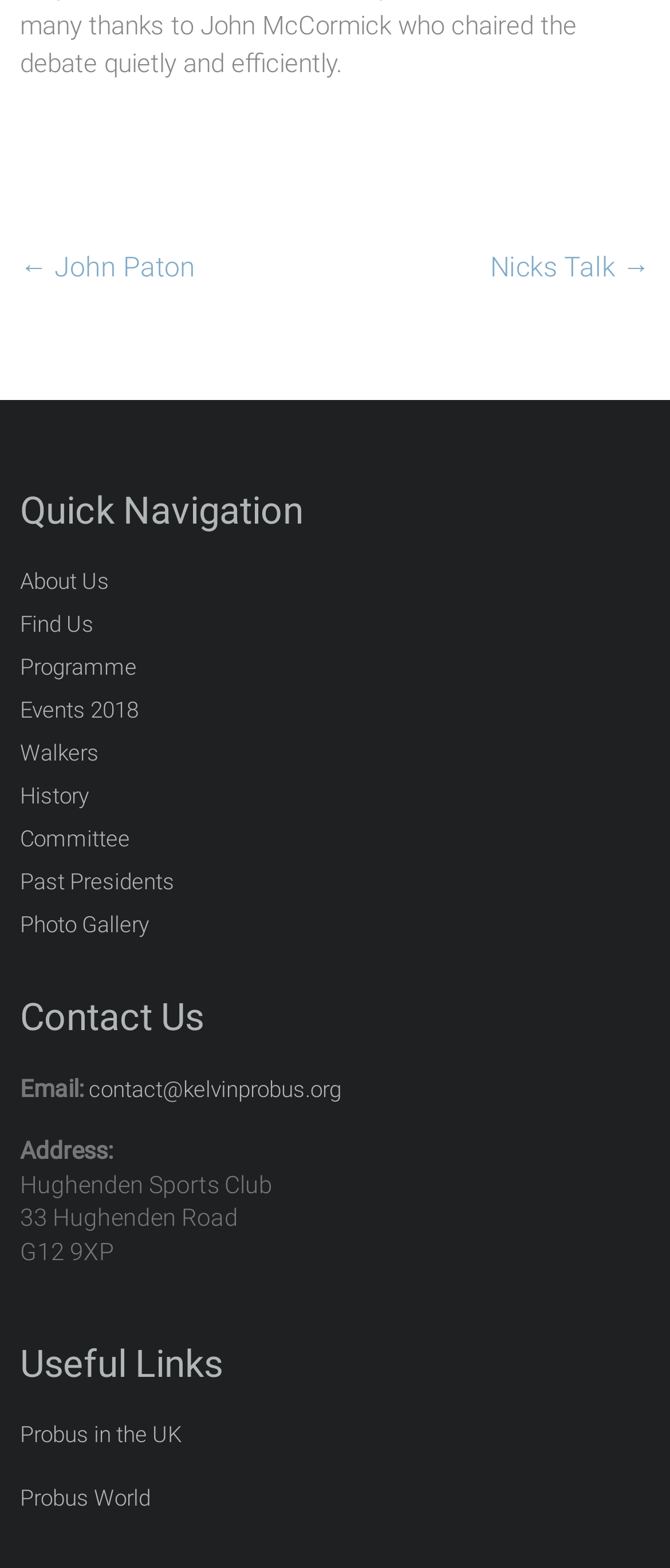Please determine the bounding box coordinates of the area that needs to be clicked to complete this task: 'visit Probus in the UK website'. The coordinates must be four float numbers between 0 and 1, formatted as [left, top, right, bottom].

[0.03, 0.907, 0.271, 0.923]